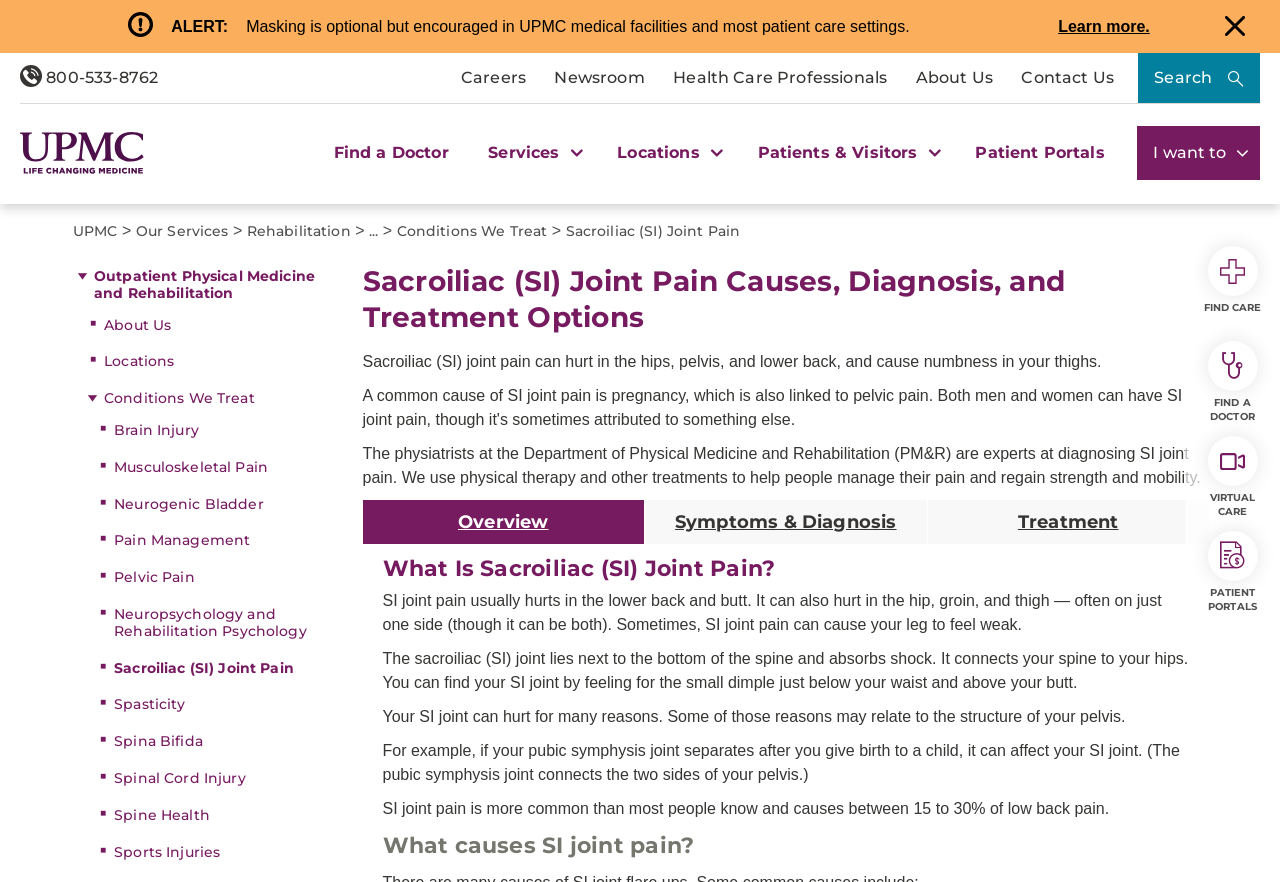Find the bounding box coordinates for the area that must be clicked to perform this action: "Click the 'Learn more' link".

[0.827, 0.02, 0.898, 0.04]